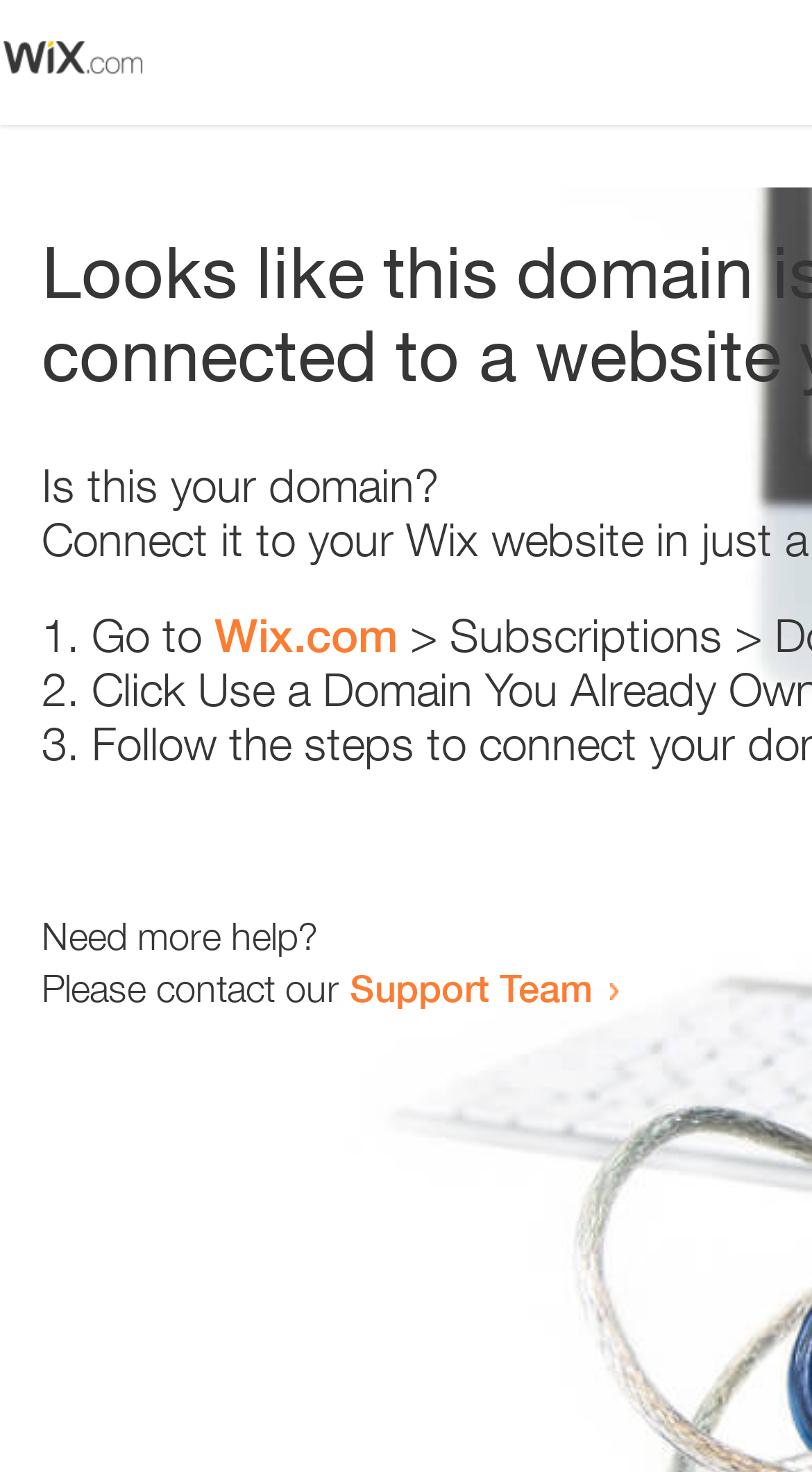Create a detailed narrative of the webpage’s visual and textual elements.

The webpage appears to be an error page, with a small image at the top left corner. Below the image, there is a heading that reads "Is this your domain?" centered on the page. 

Underneath the heading, there is a numbered list with three items. The first item starts with "1." and is followed by the text "Go to" and a link to "Wix.com". The second item starts with "2." and the third item starts with "3.", but their contents are not specified. 

Further down the page, there is a section that asks "Need more help?" and provides a contact option, stating "Please contact our Support Team" with a link to the Support Team.